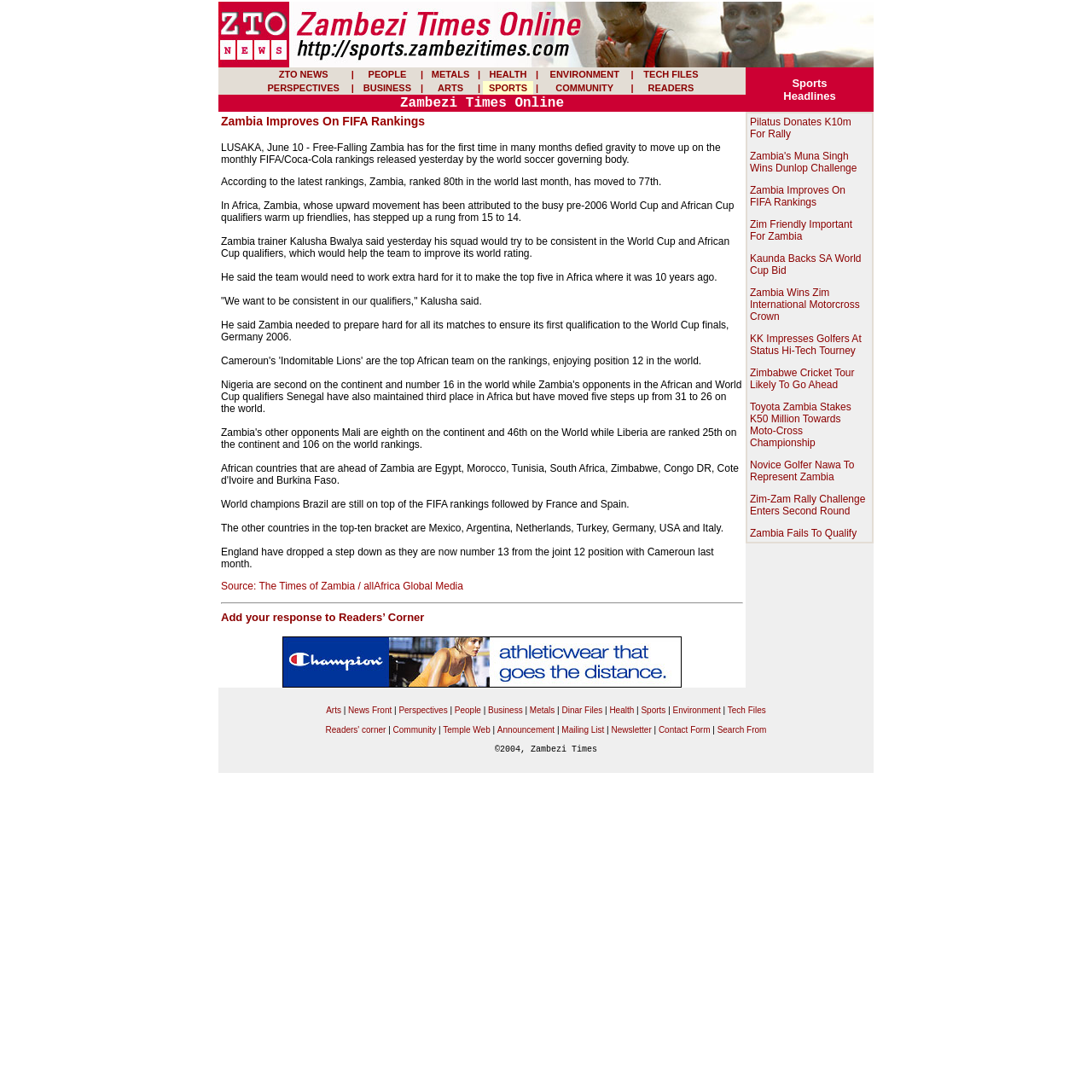What is the name of the golfer who will represent Zambia?
Based on the visual information, provide a detailed and comprehensive answer.

The article mentions that novice golfer Nawa will represent Zambia in a tournament.